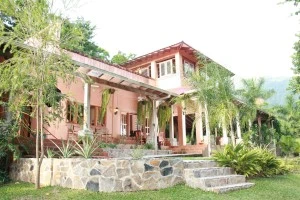What is the color of the facade?
Look at the webpage screenshot and answer the question with a detailed explanation.

The caption describes the two-story structure as having a 'warm pink facade', which suggests that the exterior wall of the building has a warm pink color.